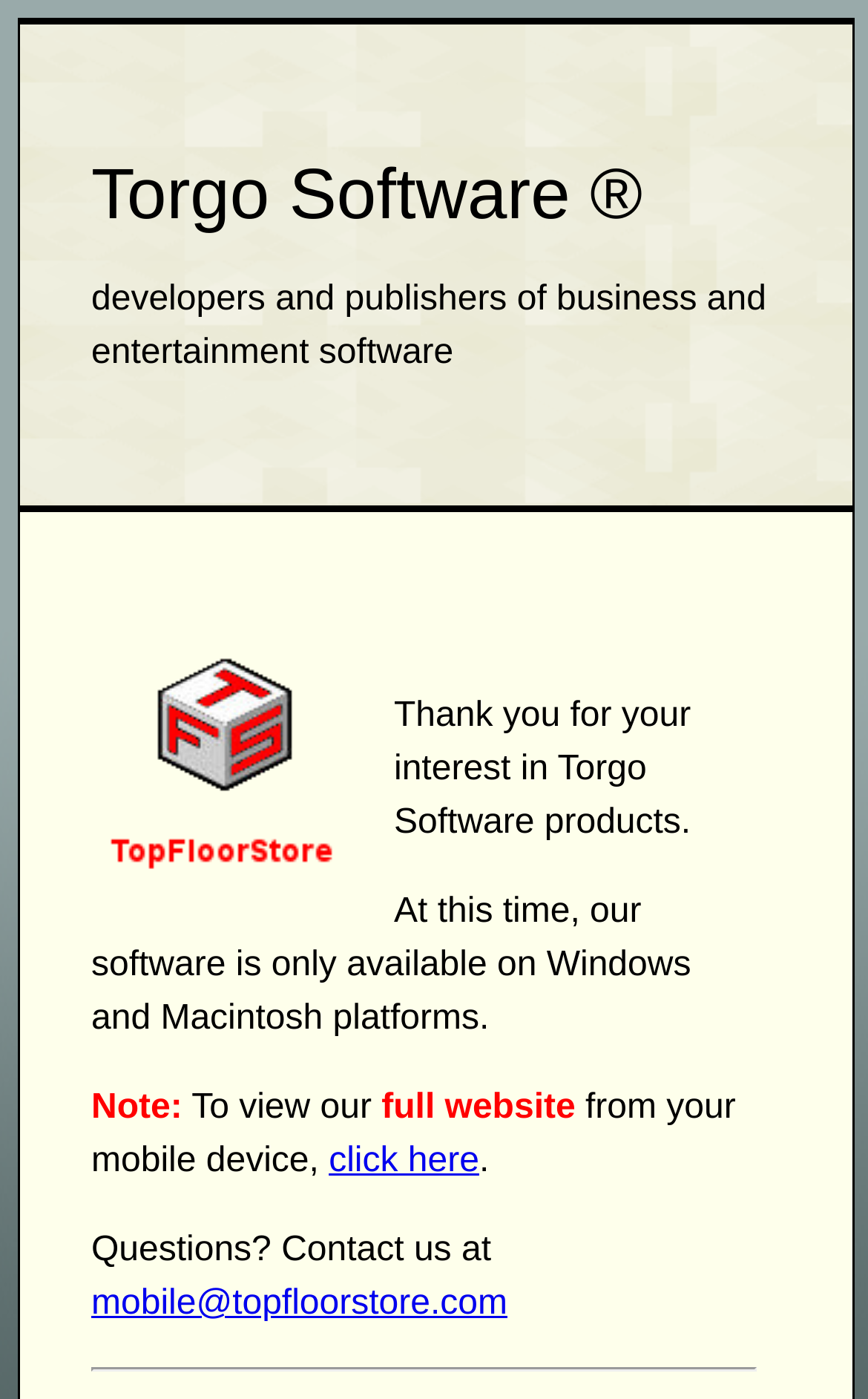For the given element description mobile@topfloorstore.com, determine the bounding box coordinates of the UI element. The coordinates should follow the format (top-left x, top-left y, bottom-right x, bottom-right y) and be within the range of 0 to 1.

[0.105, 0.918, 0.585, 0.945]